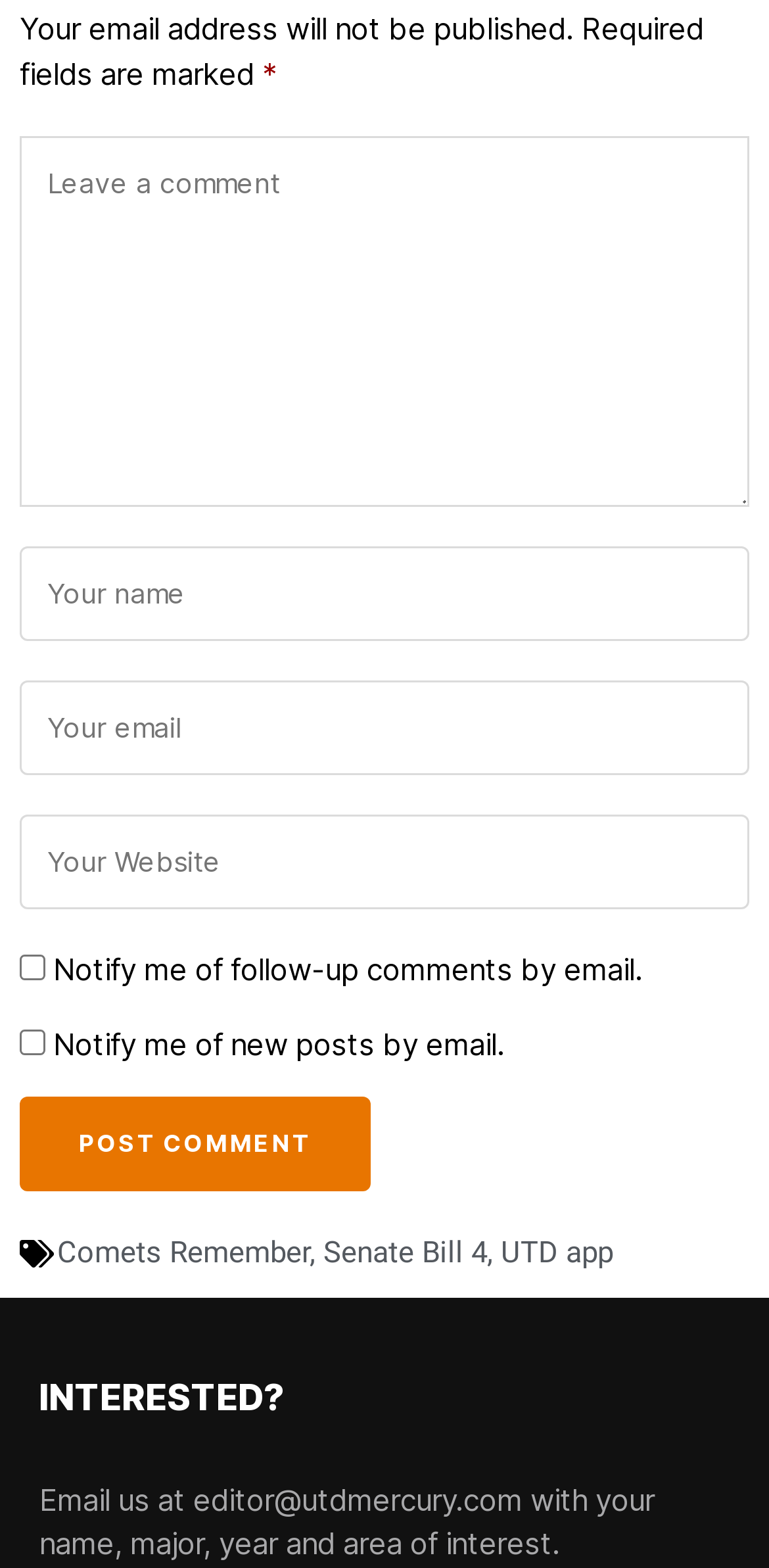Indicate the bounding box coordinates of the element that needs to be clicked to satisfy the following instruction: "Check the box to notify me of follow-up comments by email". The coordinates should be four float numbers between 0 and 1, i.e., [left, top, right, bottom].

[0.026, 0.609, 0.059, 0.626]